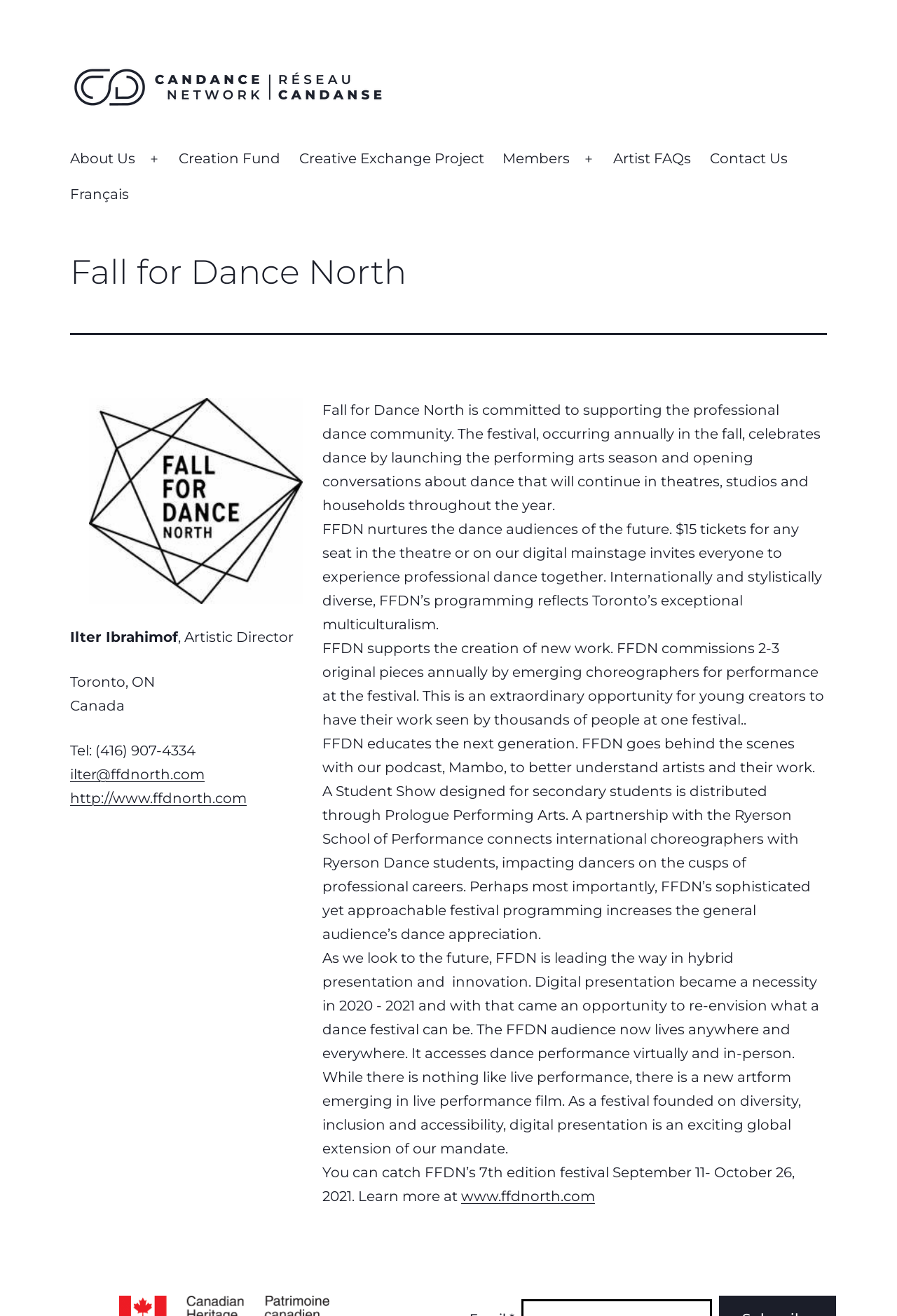Pinpoint the bounding box coordinates of the element to be clicked to execute the instruction: "Click on the 'About Us' link".

[0.068, 0.108, 0.161, 0.134]